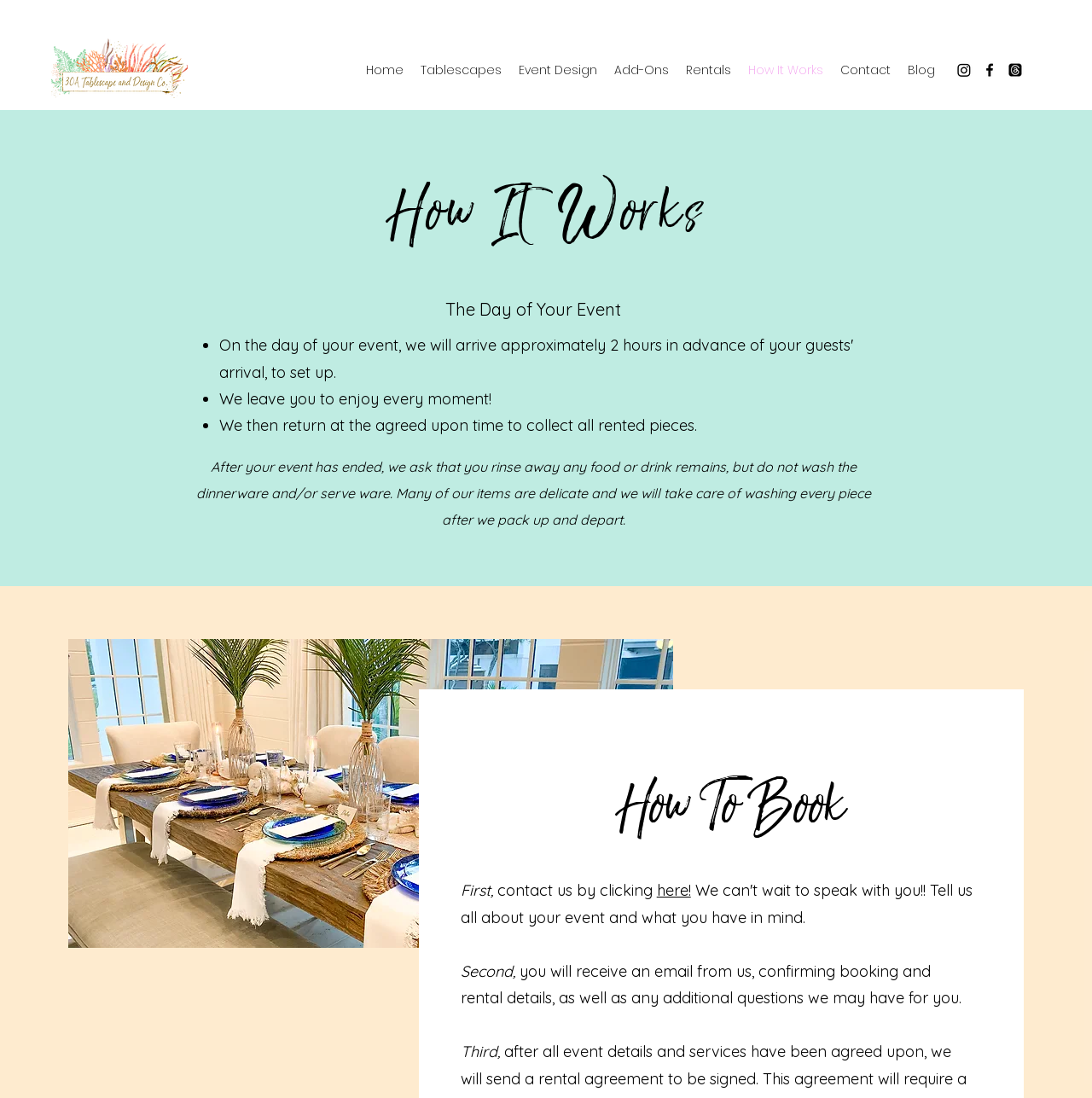What is the company name?
Please interpret the details in the image and answer the question thoroughly.

The company name can be found in the top-left corner of the webpage, where it is written as '30A Tablescape and Design Co' and also has a corresponding image with the same name.